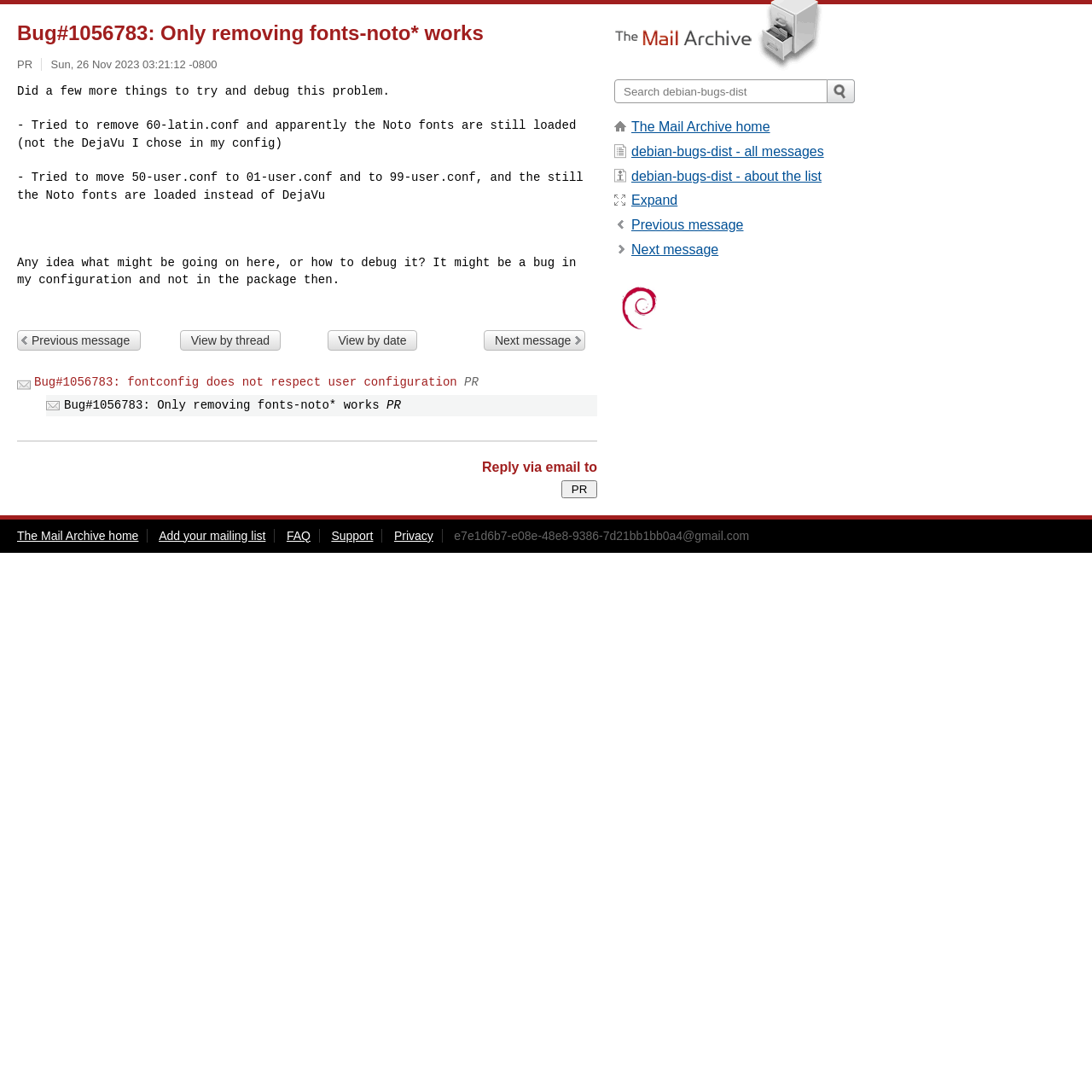Provide a single word or phrase answer to the question: 
What is the date mentioned in the webpage?

Sun, 26 Nov 2023 03:21:12 -0800